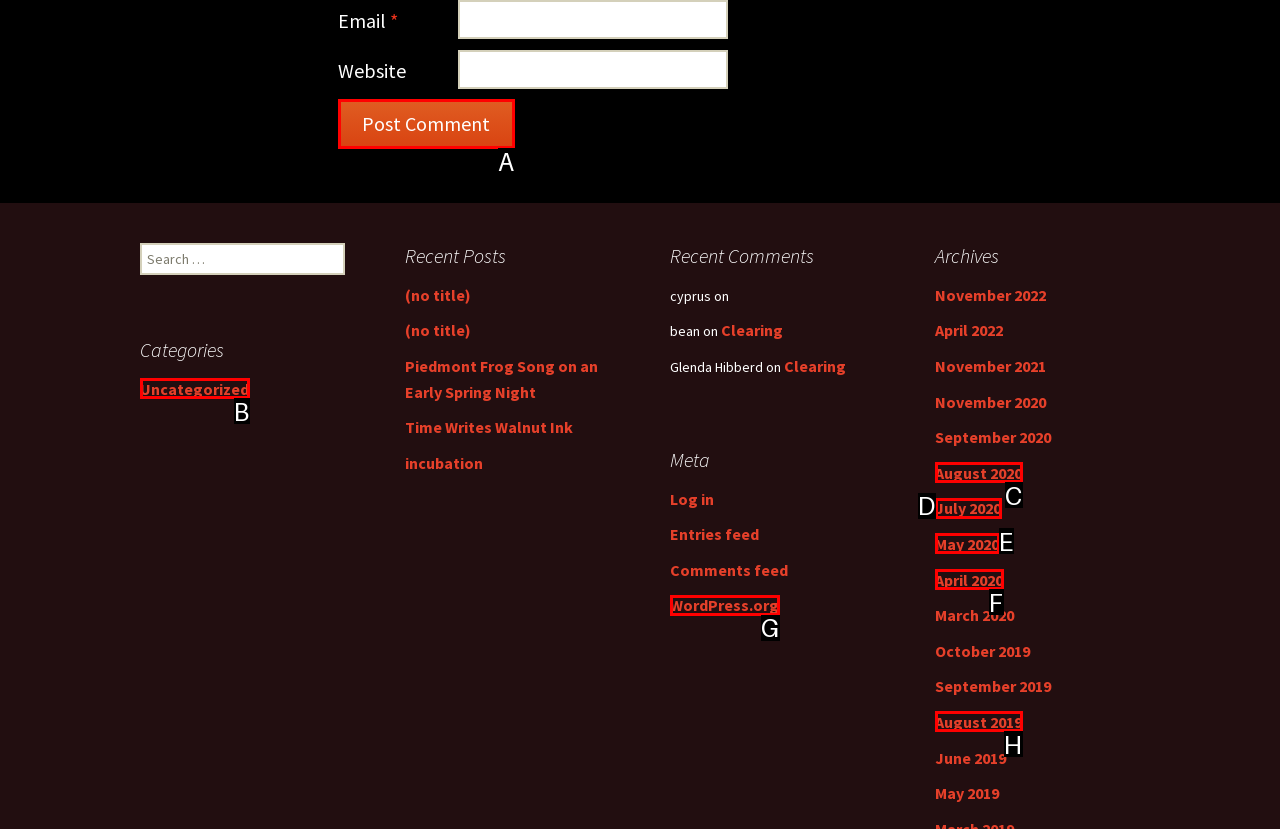Identify the letter of the option that best matches the following description: Uncategorized. Respond with the letter directly.

B